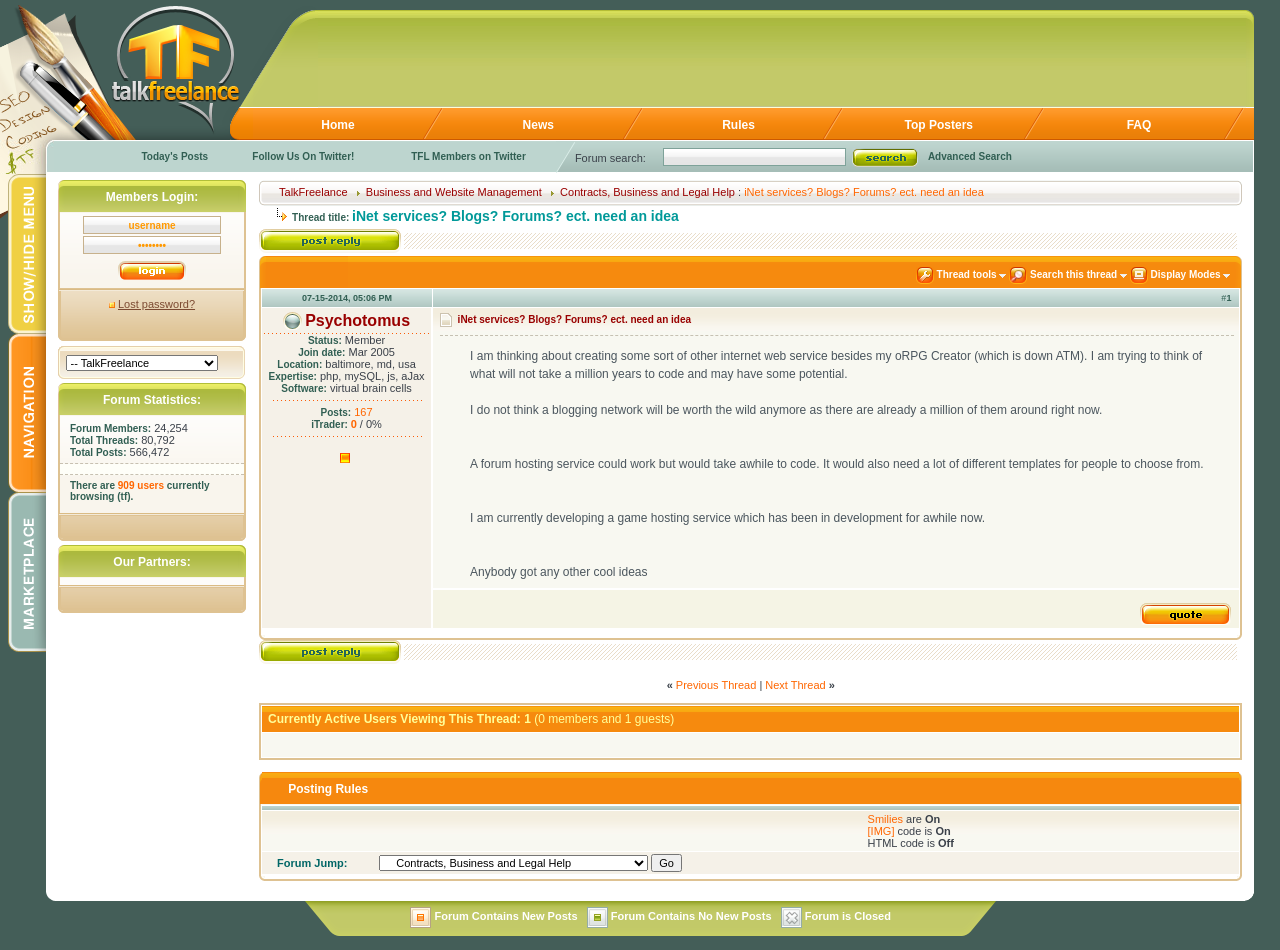Describe all visible elements and their arrangement on the webpage.

This webpage appears to be a forum or discussion board, specifically the "Webmaster Forum - Web Design, Programming and SEO forums" section. At the top, there is a navigation menu with links to "Home", "News", "Rules", "Top Posters", and "FAQ". Below this menu, there is a section with links to "Today's Posts", "Follow Us On Twitter!", and "TFL Members on Twitter". 

To the right of this section, there is a search bar with a button labeled "Advanced Search". Below the search bar, there is a large section dedicated to a specific thread, titled "iNet services? Blogs? Forums? ect. need an idea". This thread appears to be related to contracts, business, and legal help.

On the left side of the page, there is a navigation menu with links to "Navigation" and "Marketplace", each with an accompanying image. Below this menu, there is a section with information about members' login, lost passwords, and forum statistics. The page also mentions "Our Partners" and lists "TalkFreelance" and "Business and Website Management" as partners.